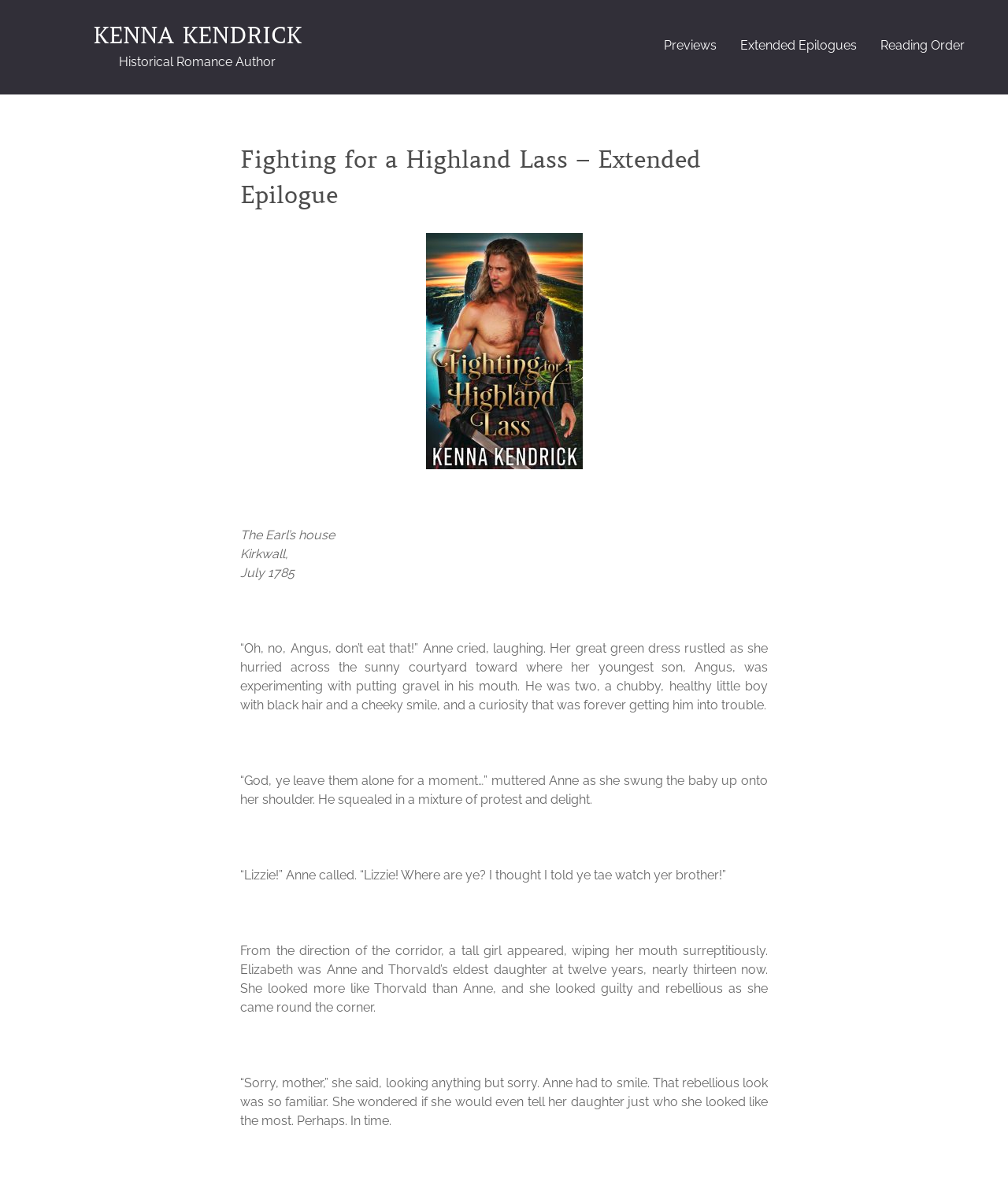Provide an in-depth description of the elements and layout of the webpage.

The webpage appears to be a preview or excerpt from a historical romance novel, "Fighting for a Highland Lass – Extended Epilogue" by Kenna Kendrick. At the top of the page, there are four links: "KENNA KENDRICK Historical Romance Author", "Previews", "Extended Epilogues", and "Reading Order". 

Below these links, there is a heading with the title of the novel, followed by an image of the book cover. Underneath the image, there is a passage of text that describes a scene where Anne, the protagonist, is trying to stop her young son Angus from eating gravel in the courtyard of the Earl's house in Kirkwall, July 1785. The passage continues to describe Anne's interactions with her children, including her daughter Elizabeth, who appears to be guilty of some mischief.

The text is divided into several paragraphs, with some blank lines in between, making it easy to read. There are no other images on the page besides the book cover. The overall content of the page suggests that it is a preview or teaser for the novel, intended to entice readers to continue reading.